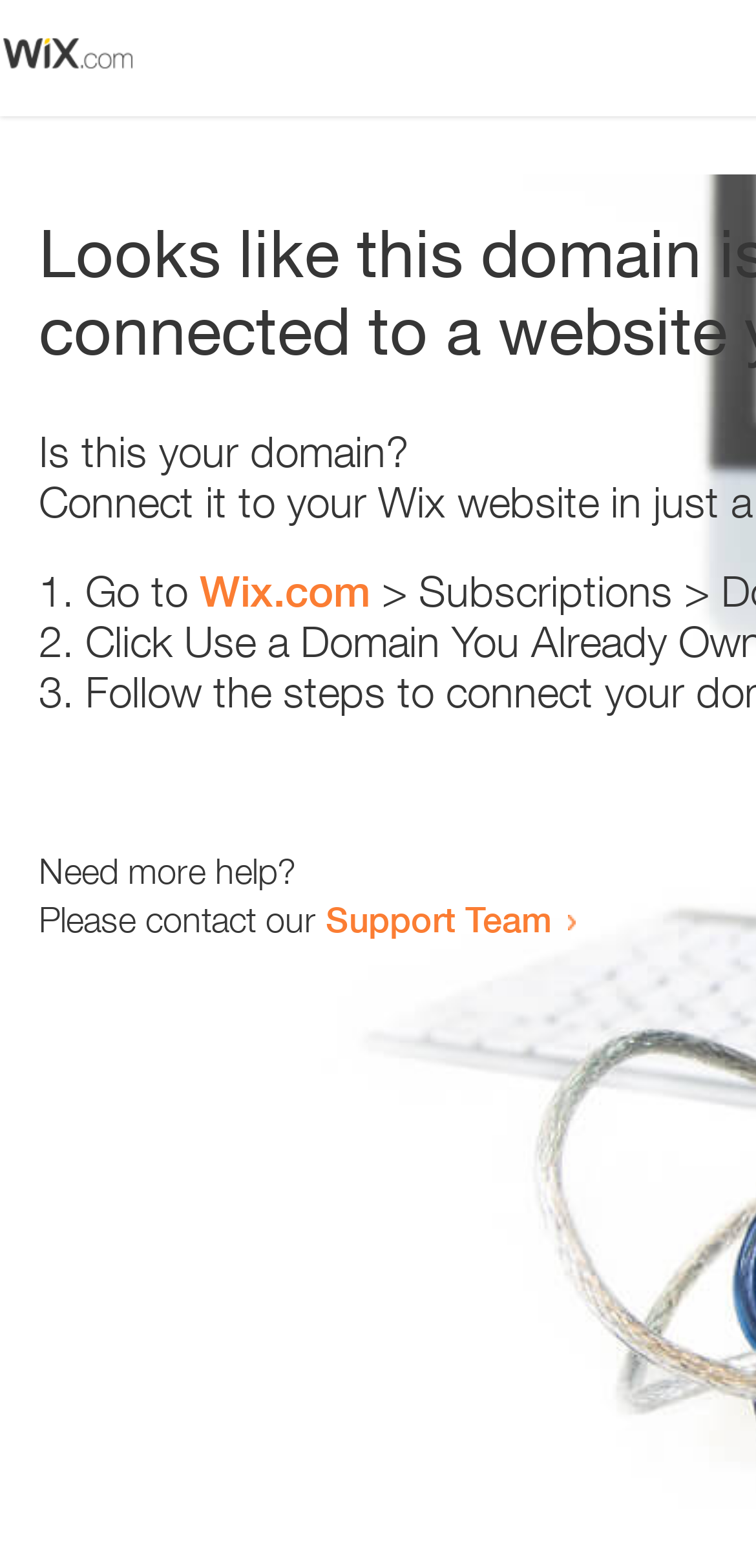Consider the image and give a detailed and elaborate answer to the question: 
Where can the user get more help?

The webpage provides a link to the 'Support Team' for users who need more help, indicating that this is the resource available for further assistance.